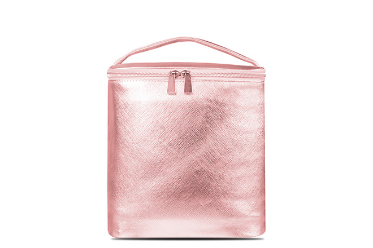What type of closure does the lunch bag have?
Please provide a single word or phrase as your answer based on the screenshot.

zip